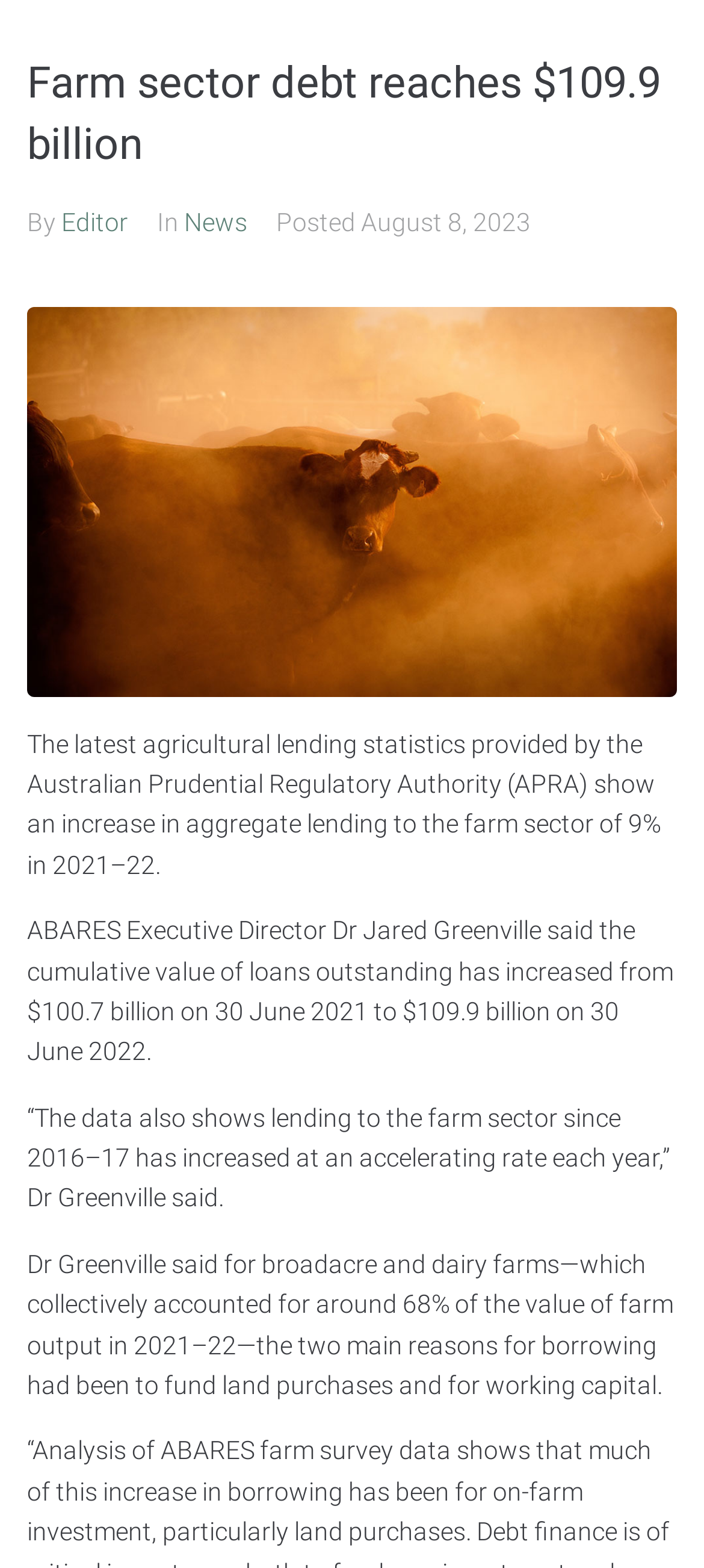Please give a succinct answer using a single word or phrase:
What is the percentage increase in aggregate lending to the farm sector in 2021-22?

9%